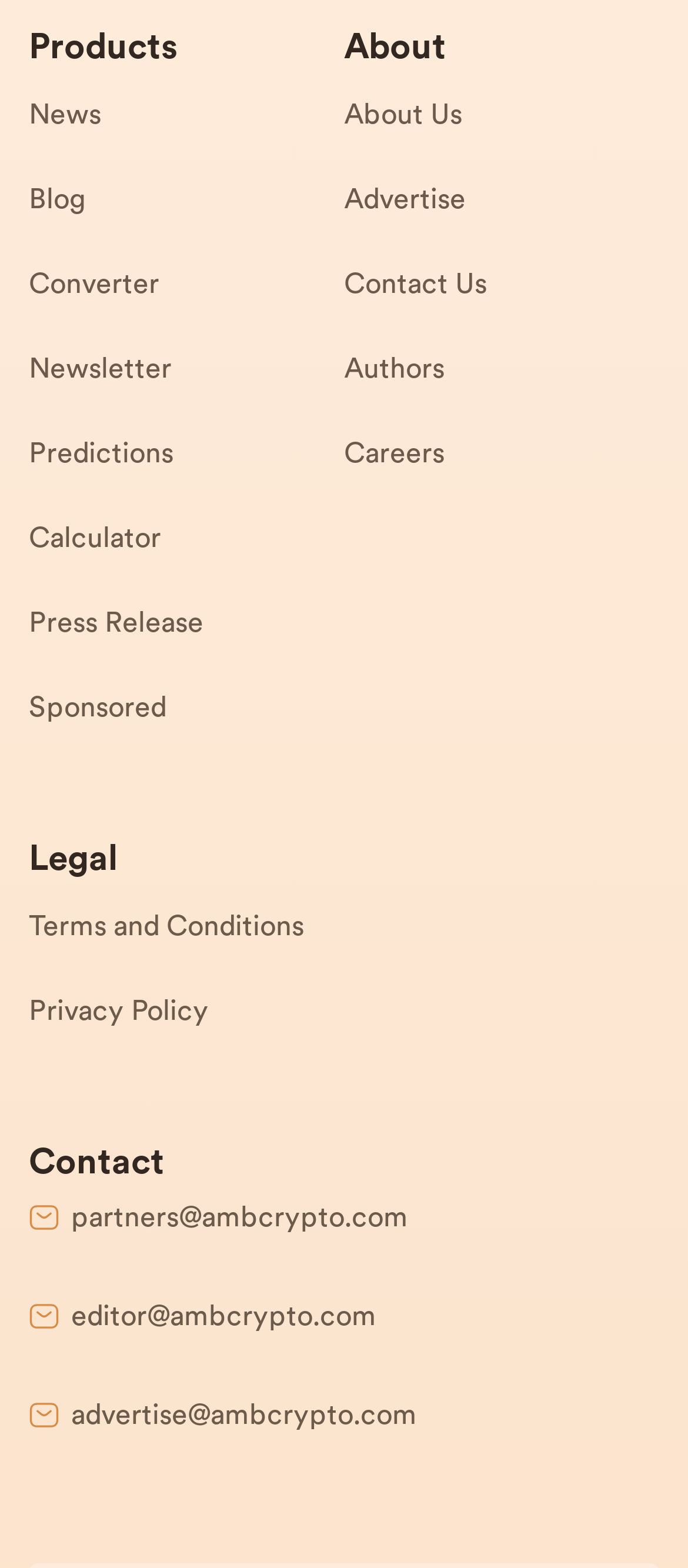Can you give a comprehensive explanation to the question given the content of the image?
How many main categories are there in the top menu?

By analyzing the top menu, I can see two main categories: one on the left with links like 'News', 'Blog', and 'Converter', and another on the right with links like 'About Us', 'Advertise', and 'Contact Us'.